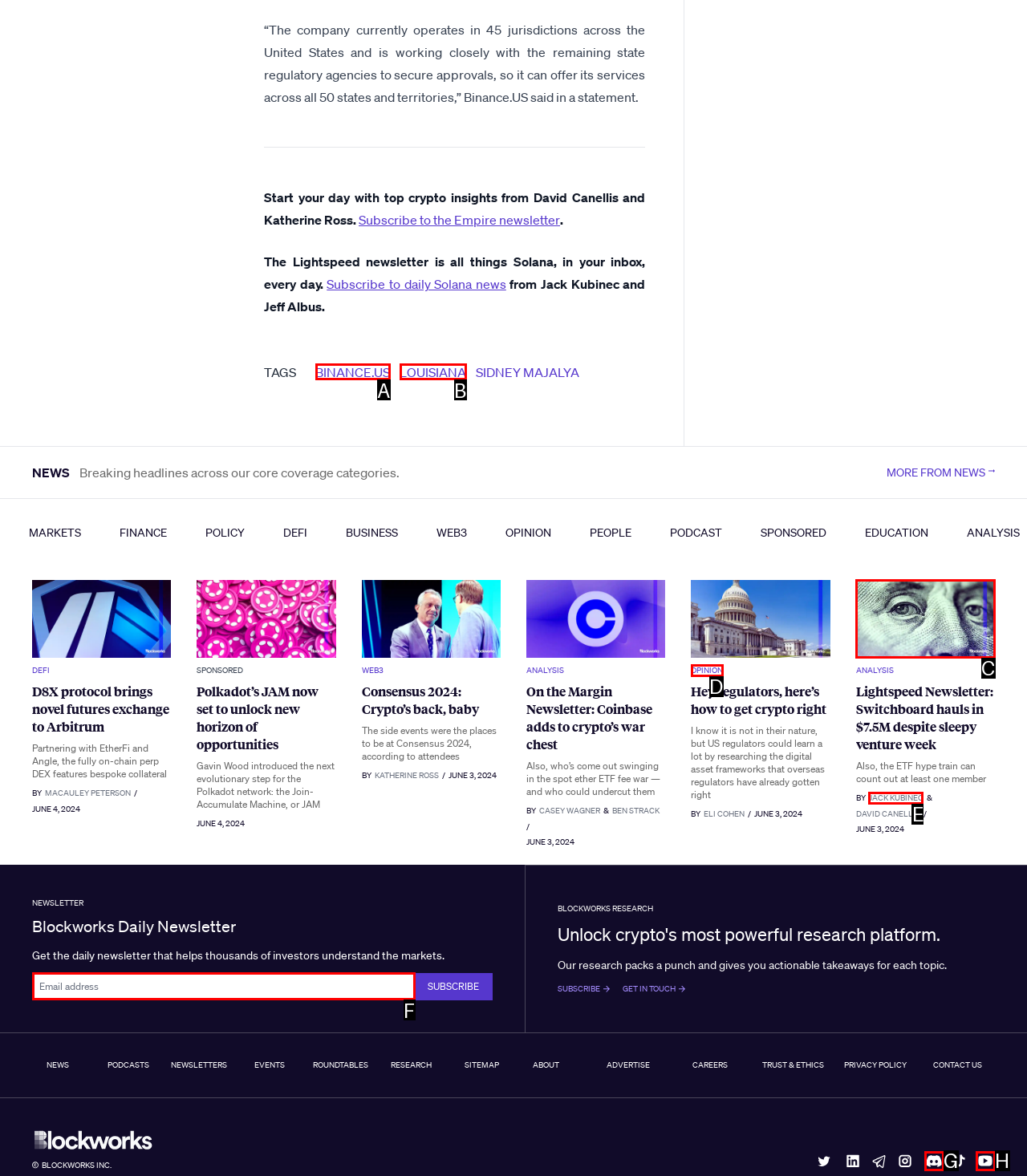Looking at the description: parent_node: Instagram aria-label="Youtube Channel", identify which option is the best match and respond directly with the letter of that option.

H